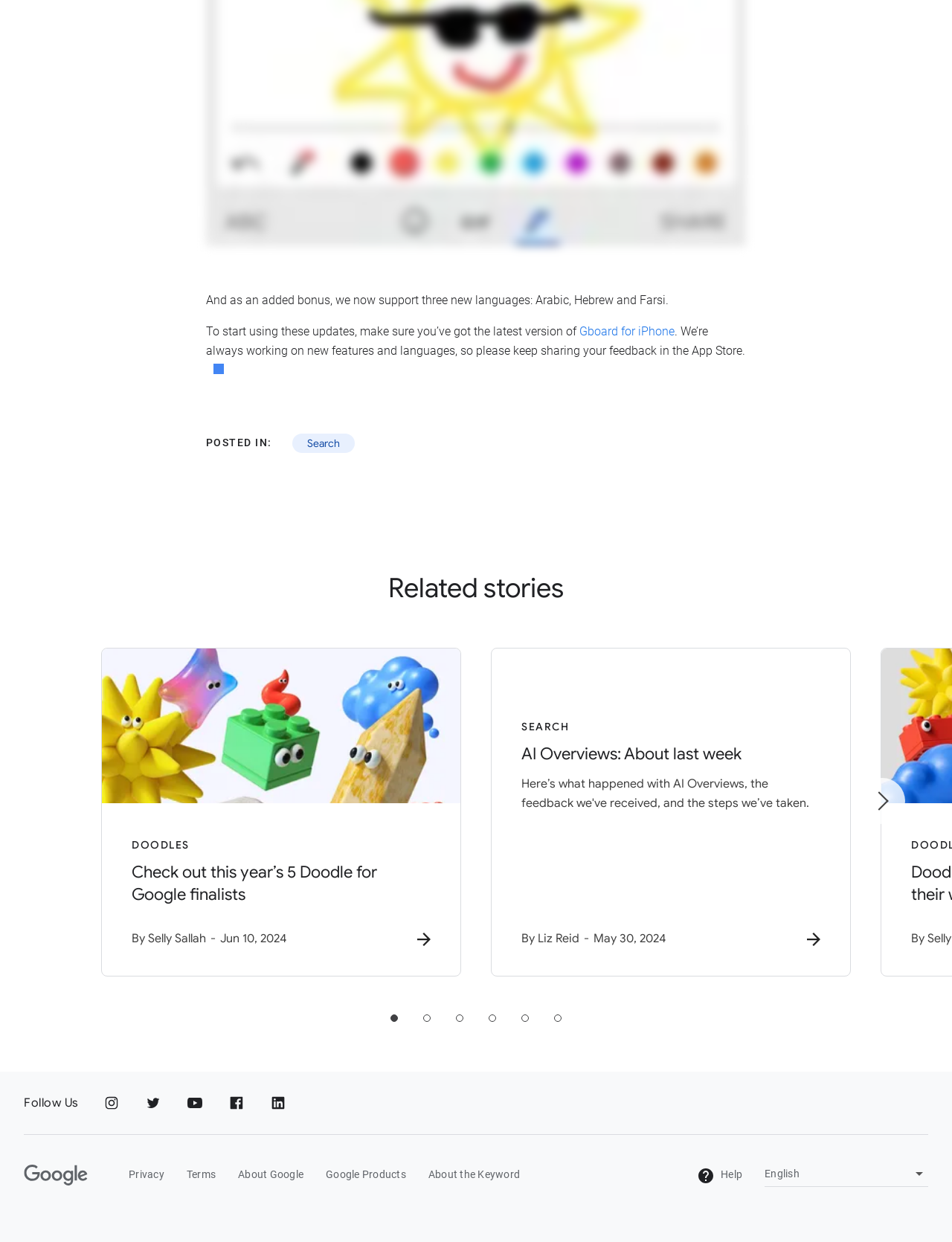Locate the bounding box coordinates of the clickable area to execute the instruction: "Click on the 'Search' link". Provide the coordinates as four float numbers between 0 and 1, represented as [left, top, right, bottom].

[0.307, 0.349, 0.373, 0.365]